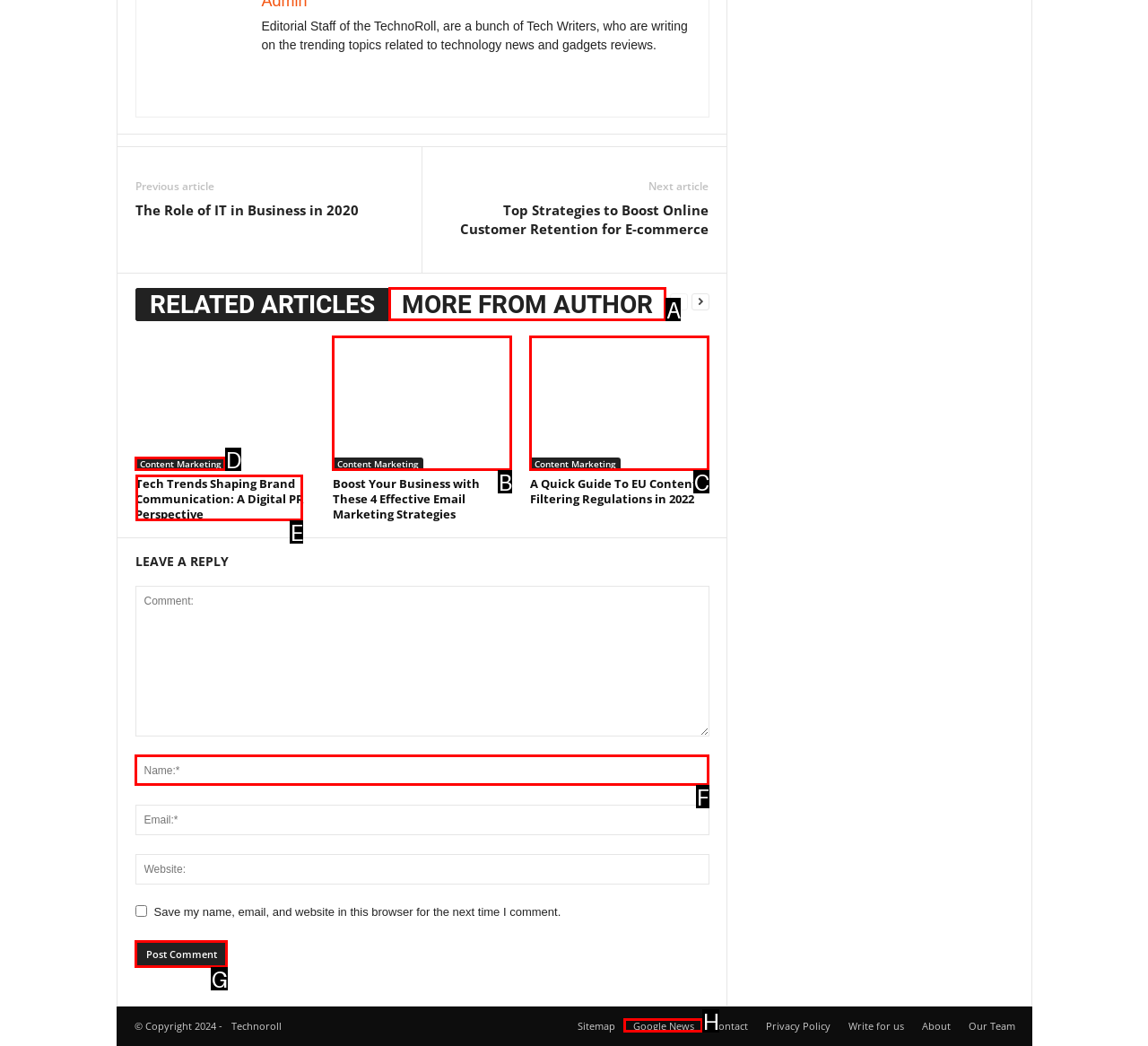Determine which element should be clicked for this task: Search for something
Answer with the letter of the selected option.

None